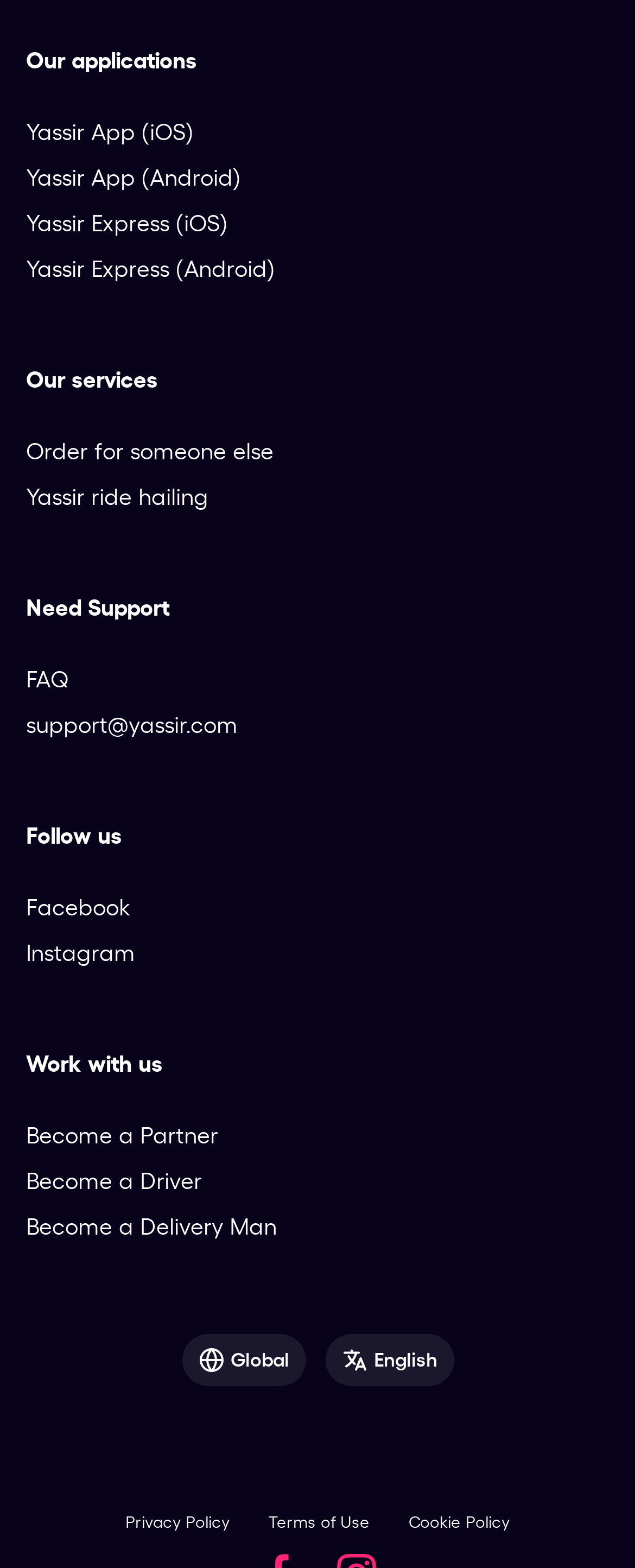Identify the bounding box for the UI element described as: "Privacy Policy". The coordinates should be four float numbers between 0 and 1, i.e., [left, top, right, bottom].

[0.197, 0.963, 0.362, 0.979]